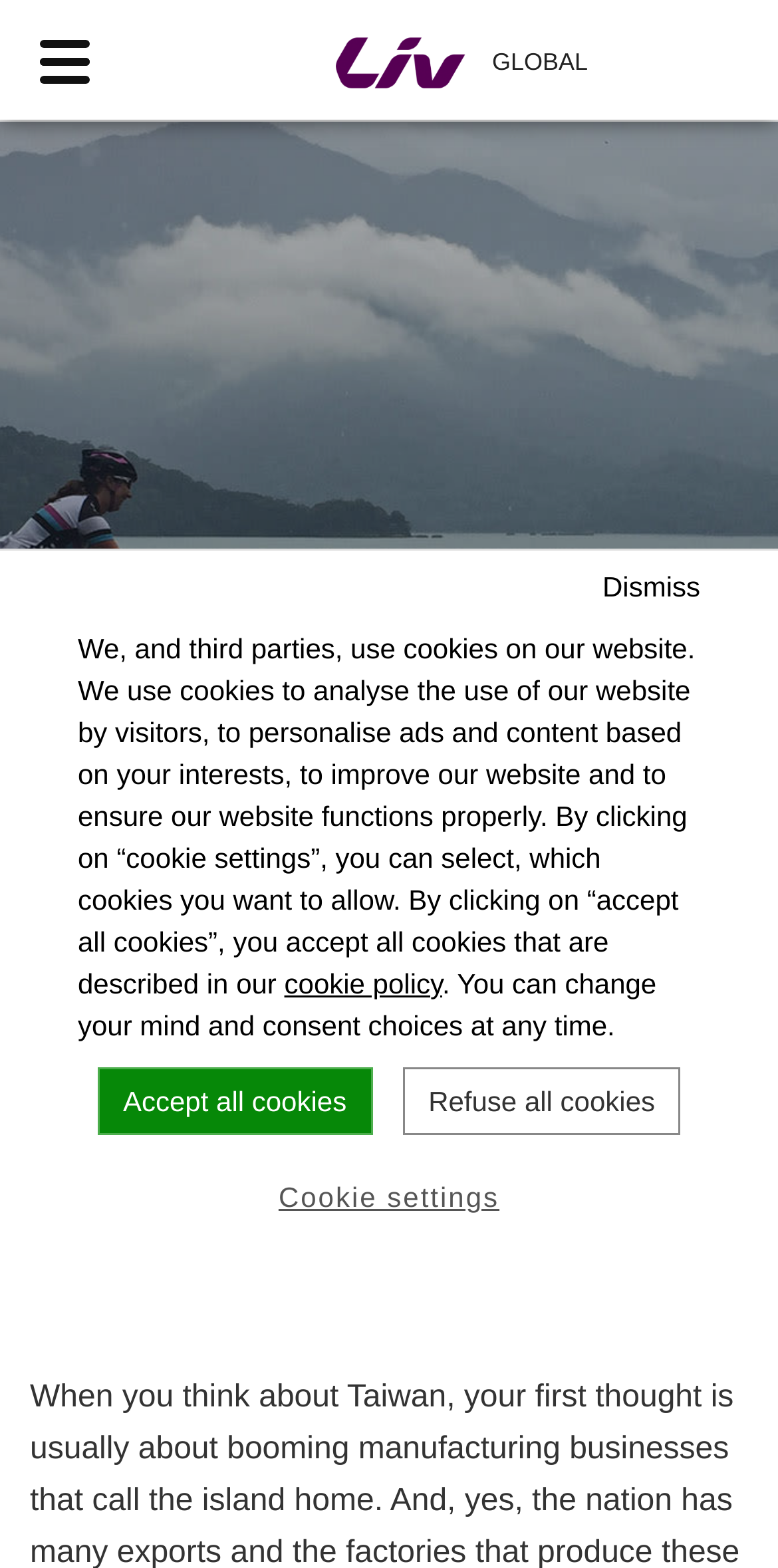How many articles are on the homepage?
Using the screenshot, give a one-word or short phrase answer.

2